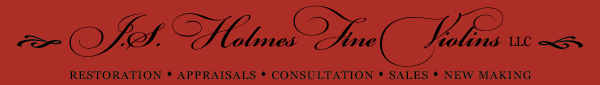Use a single word or phrase to respond to the question:
What type of font is used to display the name?

ornate, stylish